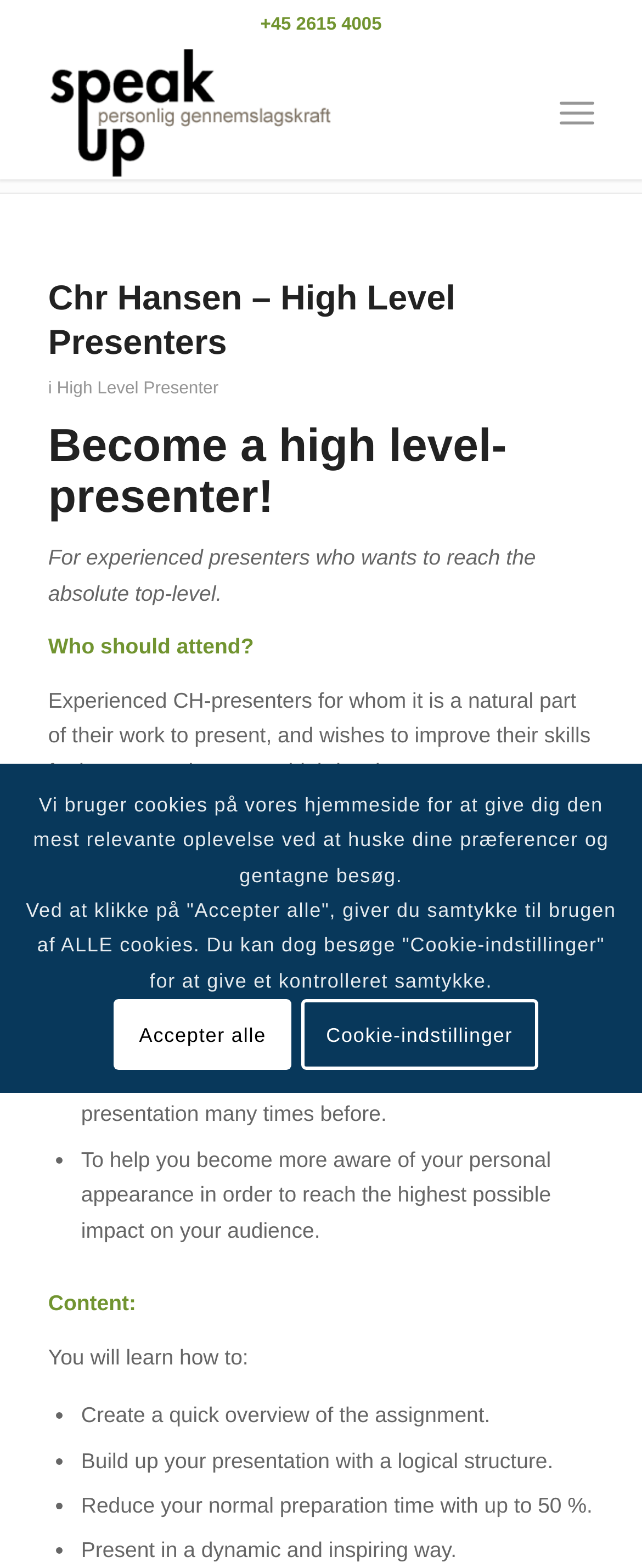Determine the bounding box coordinates of the region I should click to achieve the following instruction: "Learn how to become a high level presenter". Ensure the bounding box coordinates are four float numbers between 0 and 1, i.e., [left, top, right, bottom].

[0.075, 0.269, 0.925, 0.333]